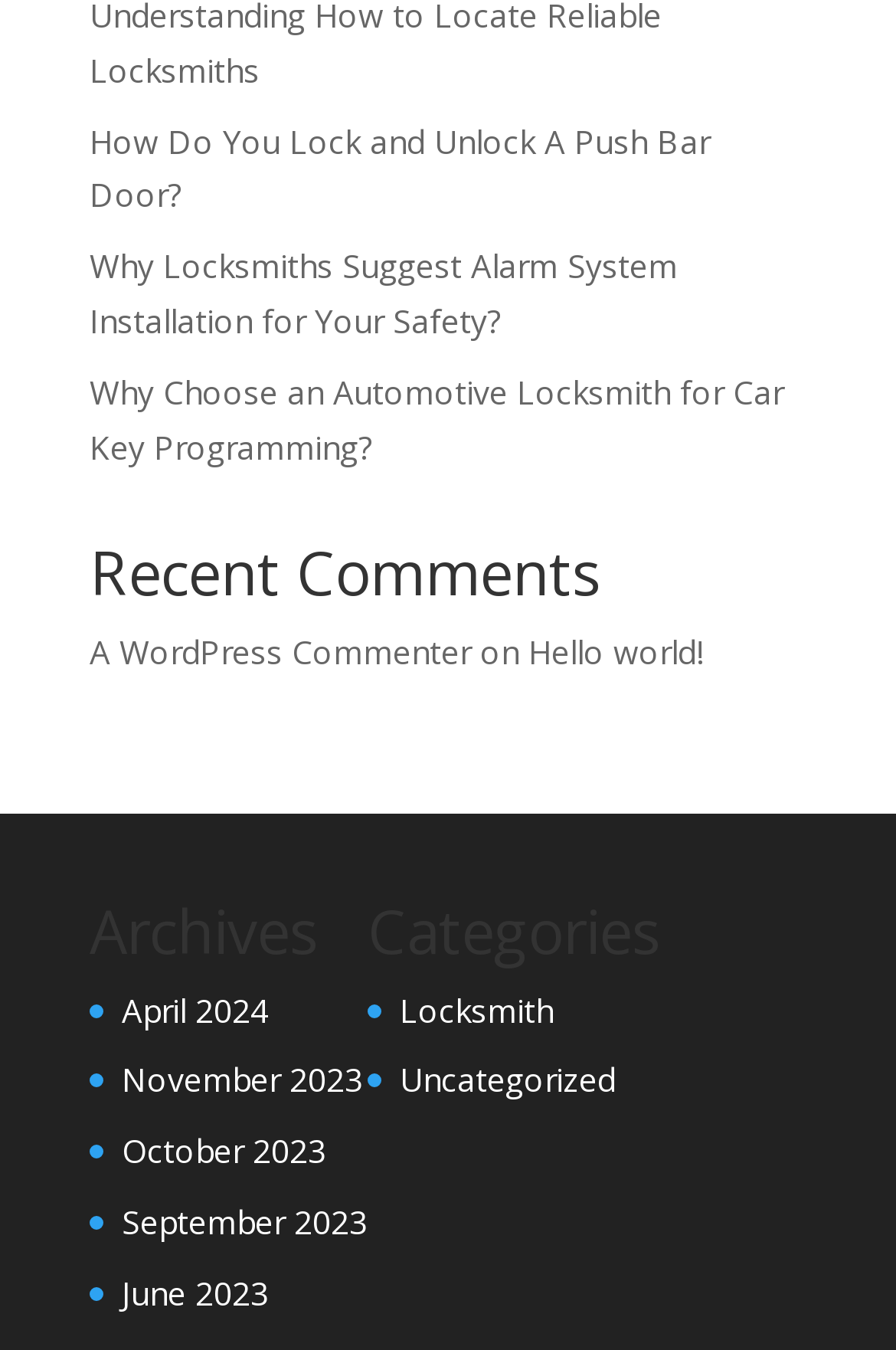Determine the bounding box coordinates of the UI element described below. Use the format (top-left x, top-left y, bottom-right x, bottom-right y) with floating point numbers between 0 and 1: September 2023

[0.136, 0.889, 0.41, 0.921]